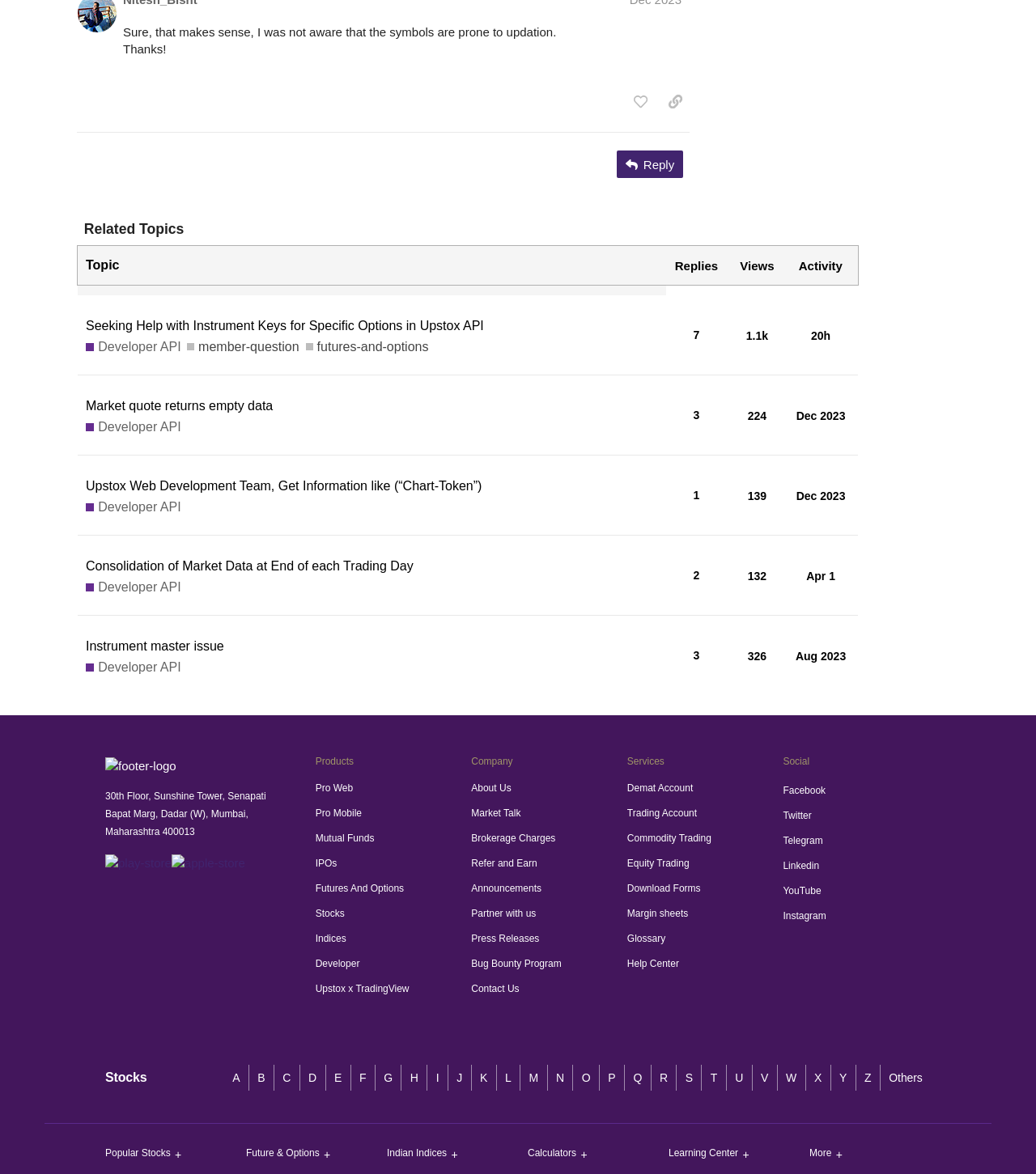Identify the bounding box coordinates for the region of the element that should be clicked to carry out the instruction: "Reply to the post". The bounding box coordinates should be four float numbers between 0 and 1, i.e., [left, top, right, bottom].

[0.596, 0.128, 0.659, 0.152]